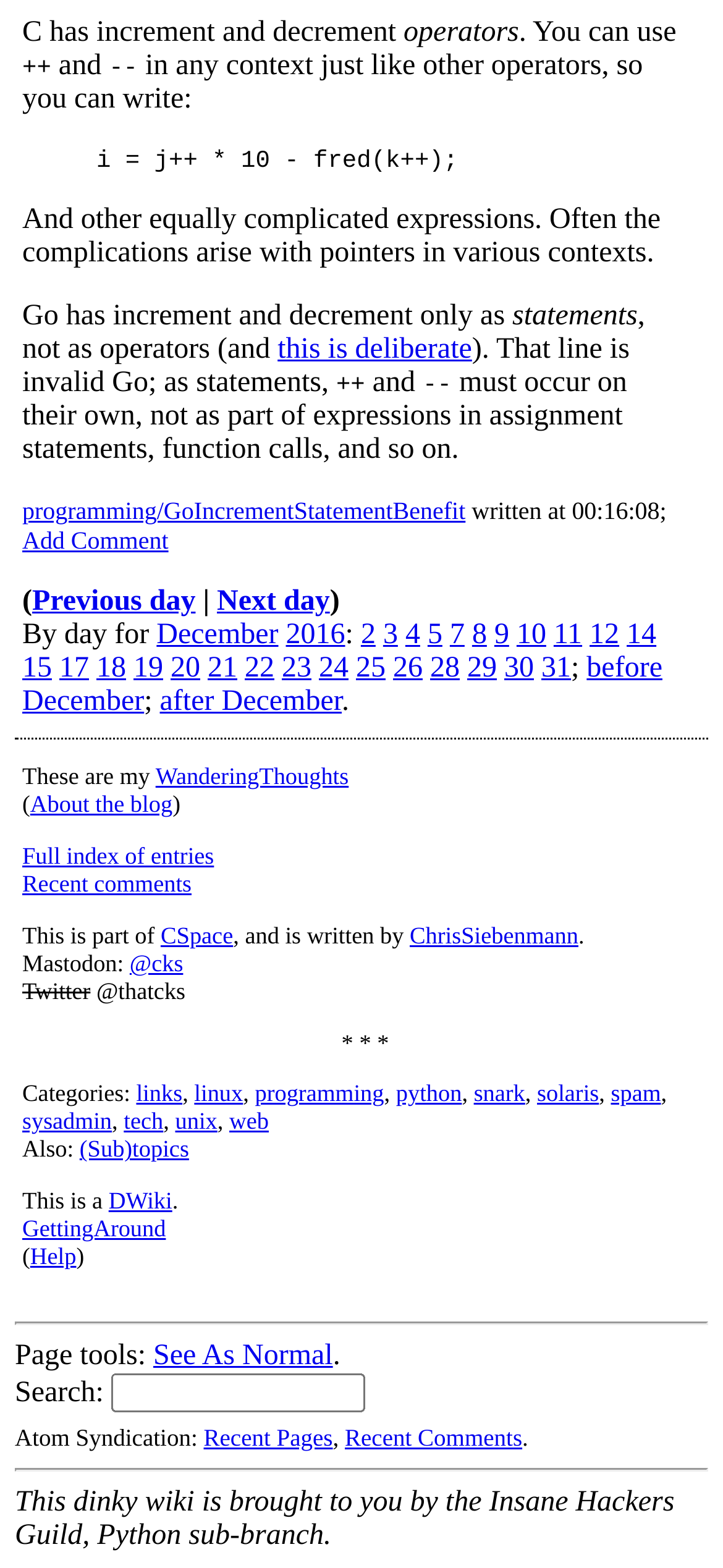Find the bounding box coordinates of the clickable area required to complete the following action: "Check 'programming/GoIncrementStatementBenefit'".

[0.031, 0.317, 0.644, 0.335]